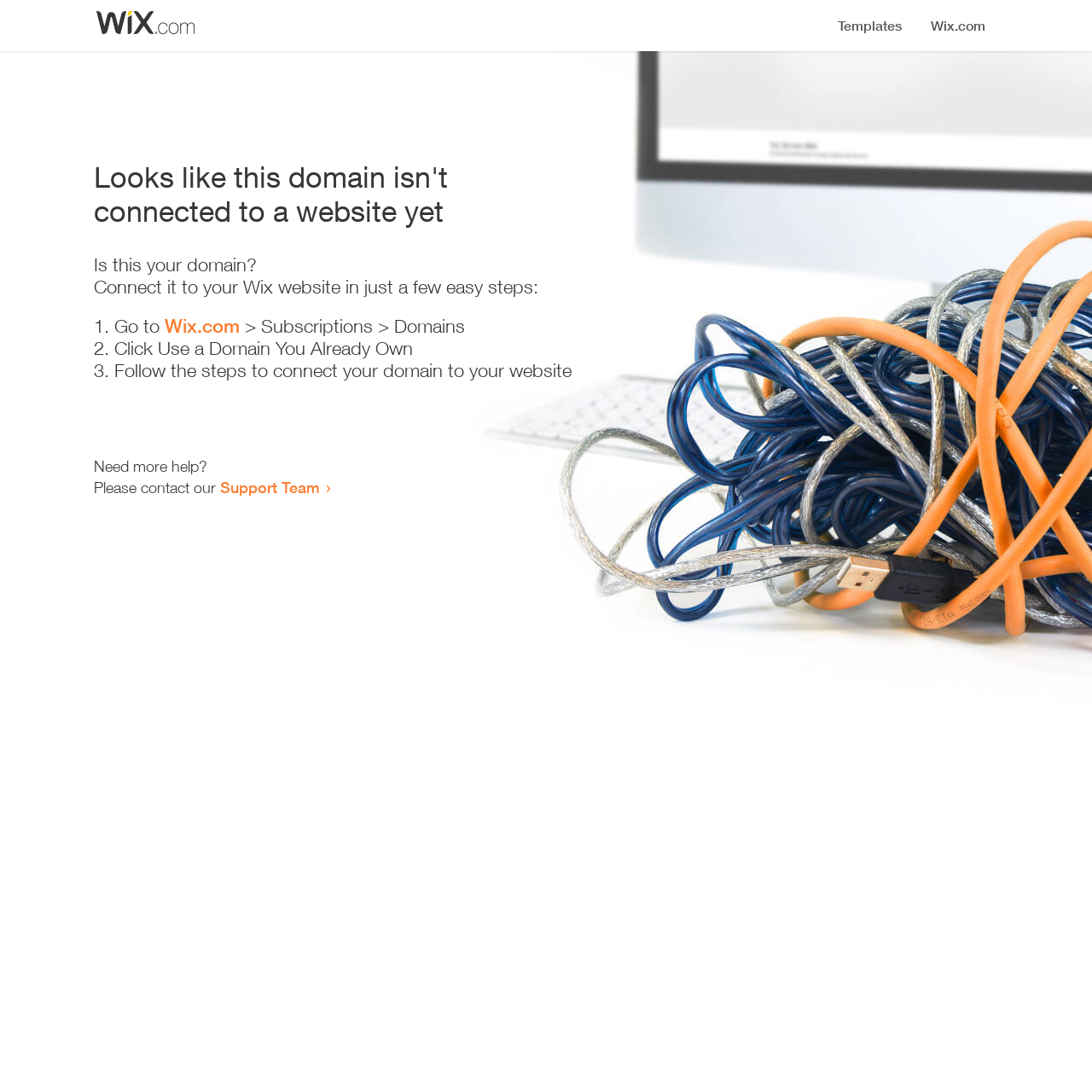What is the main heading displayed on the webpage? Please provide the text.

Looks like this domain isn't
connected to a website yet